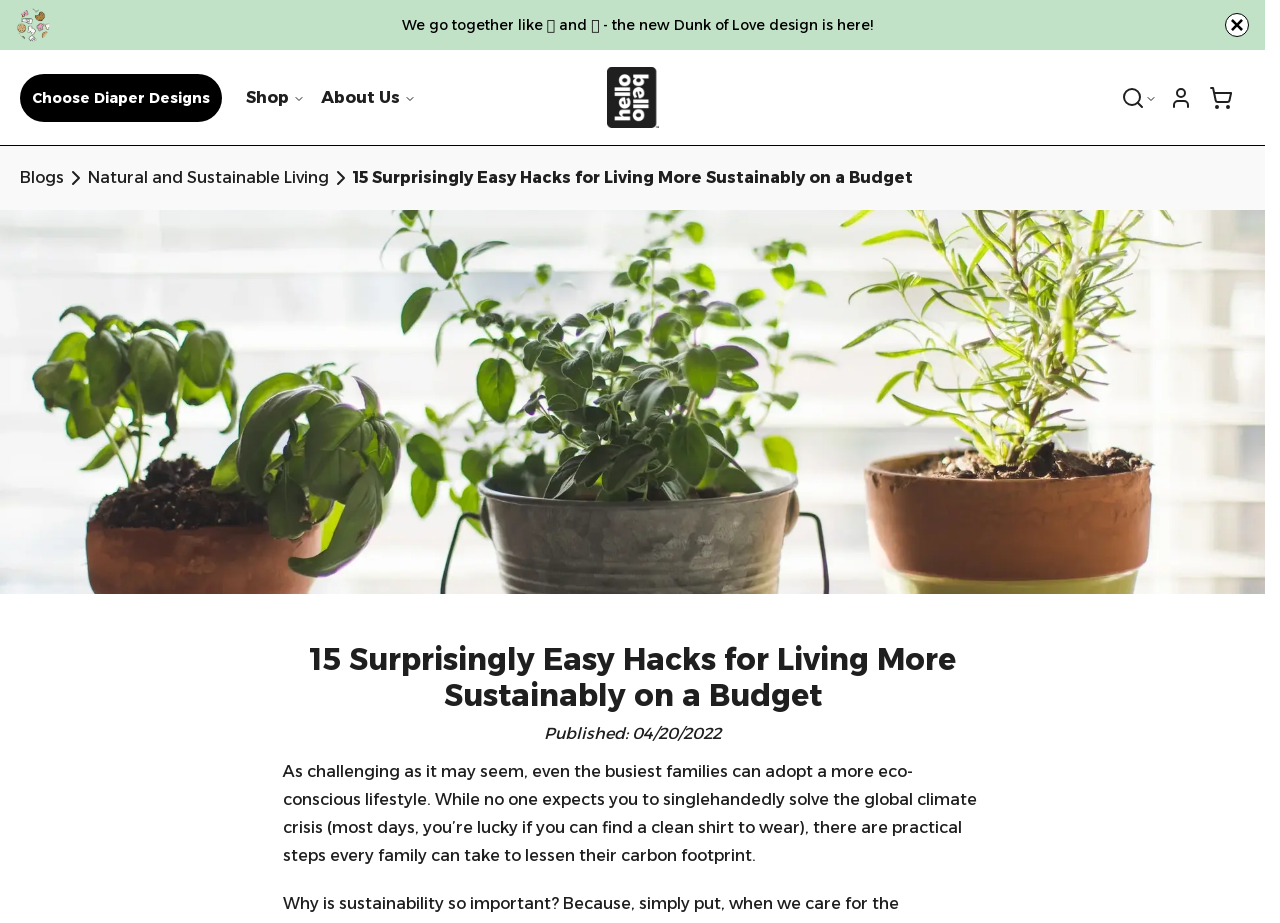Please answer the following question using a single word or phrase: 
What is the main topic of the article?

Sustainable living